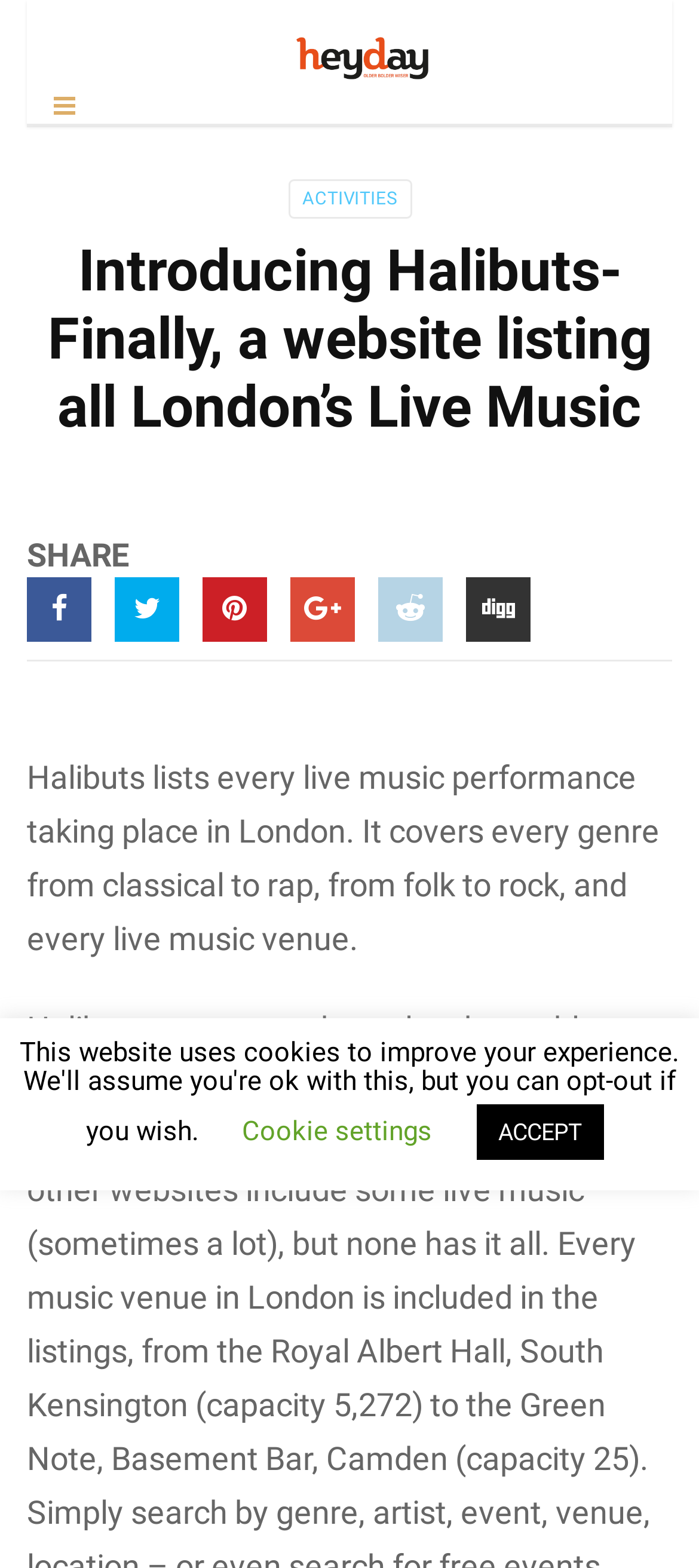Calculate the bounding box coordinates of the UI element given the description: "Activities".

[0.412, 0.114, 0.588, 0.139]